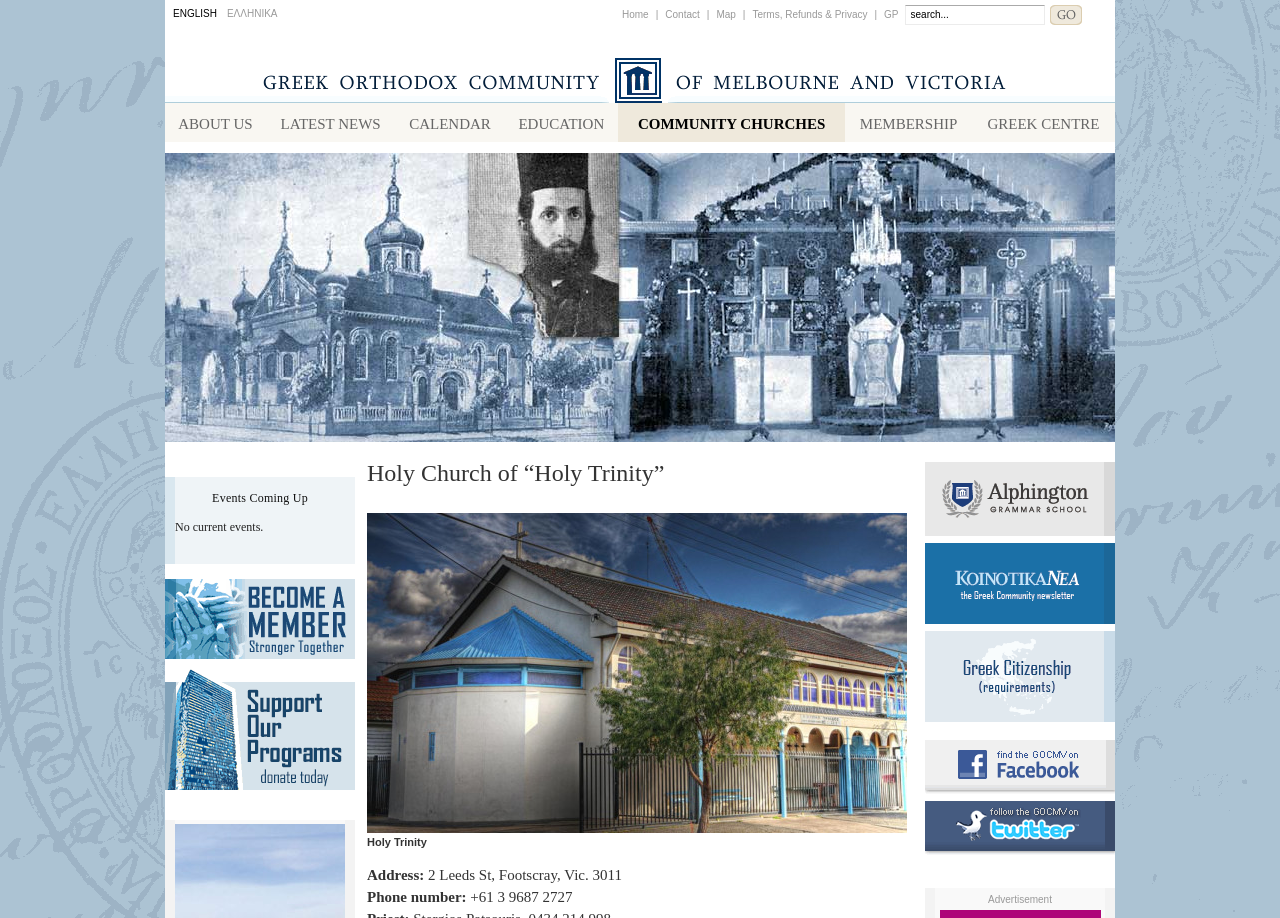Write a detailed summary of the webpage.

The webpage is about the Greek Community of Melbourne, a non-profit organization established in 1897. At the top, there are two language options, "ENGLISH" and "ΕΛΛΗΝΙΚΑ", followed by a navigation menu with links to "Home", "Contact", "Map", "Terms, Refunds & Privacy", and "GP". A search bar with a "GO" button is located to the right of the navigation menu.

Below the navigation menu, there are several links to different sections of the website, including "ABOUT US", "LATEST NEWS", "CALENDAR", "EDUCATION", "COMMUNITY CHURCHES", "MEMBERSHIP", and "GREEK CENTRE". A large image takes up most of the width of the page, spanning from the top to about halfway down the page.

In the middle of the page, there is a section titled "Events Coming Up", but it currently displays a message saying "No current events." Below this section, there are three links with accompanying images, which appear to be event or news listings.

To the right of the event listings, there is a table with a single row and cell, containing information about the Holy Church of “Holy Trinity”, including a link to the church's page, a phone number, and an image of the church.

Further down the page, there are several links to external resources, including Alphington Grammar, Koinotika Nea (the Greek Community newsletter), and Requirements for Greek Citizenship. The page also features several advertisements, including a large one at the bottom with an image and the text "Advertisement".